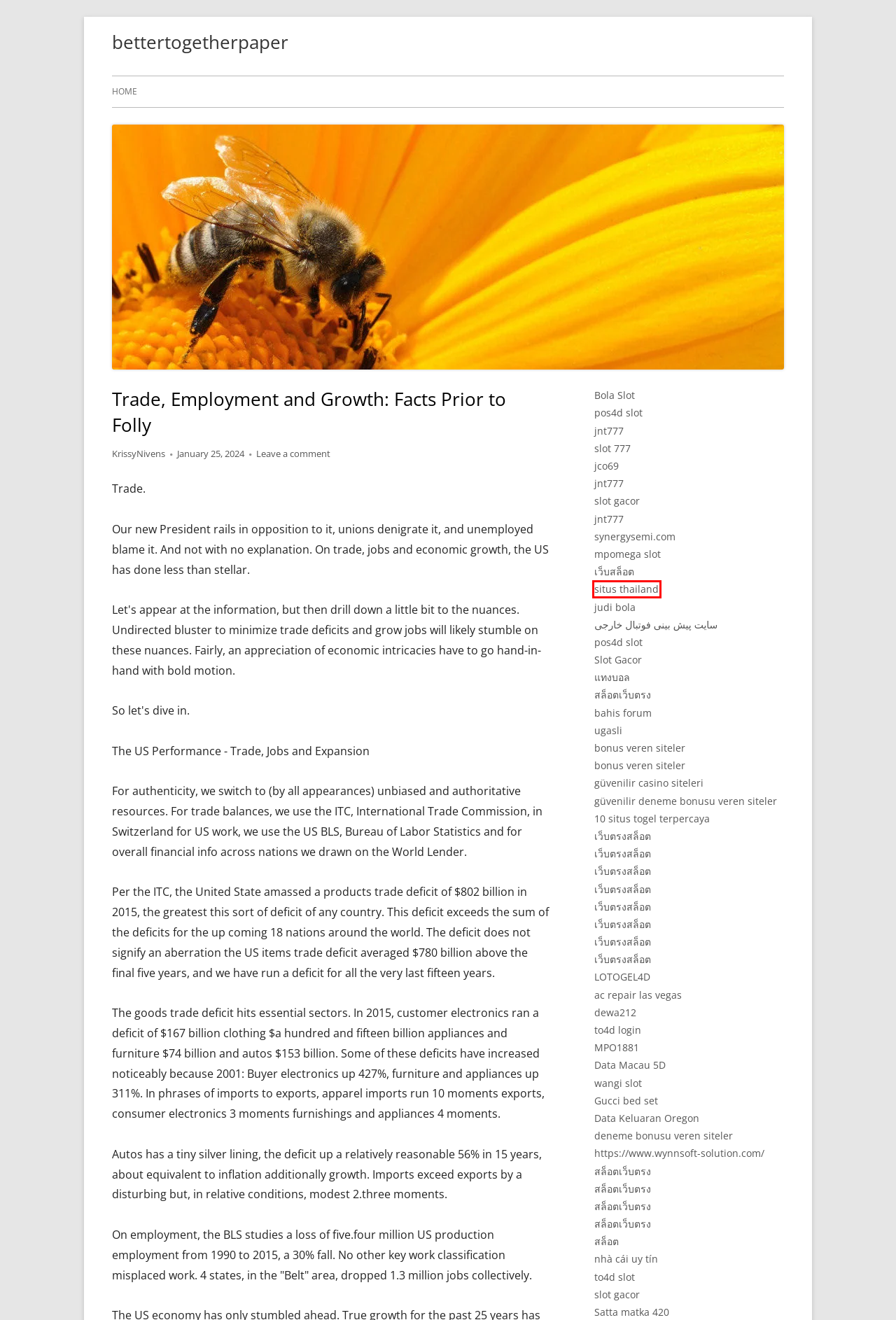Given a webpage screenshot with a red bounding box around a UI element, choose the webpage description that best matches the new webpage after clicking the element within the bounding box. Here are the candidates:
A. สล็อตเว็บตรง เว็บลิขสิทธิ์แท้ FAFA365 ปั่นสล็อตแตกทุกเกม ไม่ติดเทิร์น
B. สล็อตเว็บตรง เว็บสล็อต ทรูวอเลท FAFA365 รวมเกมยอดนิยม แตกง่าย
C. Deneme Bonusu Veren Siteler 2024 - Yeni Bonus Veren Siteler
D. سایت های شرط بندی خارجی معتبر 2024 بهترین سایت شرط بندی جهان
E. Data Macau 5D | Keluaran Macau 5D | Hasil Macau 5D
F. Slot Sakura: Situs Judi Slot Online Dan Slot Server Thailand
G. Bonus New Member Dewa212 Link Situs Slot Online Terbaik
H. Top 10 nhà cái uy tín nhất Việt Nam hiện nay 01/2024

F